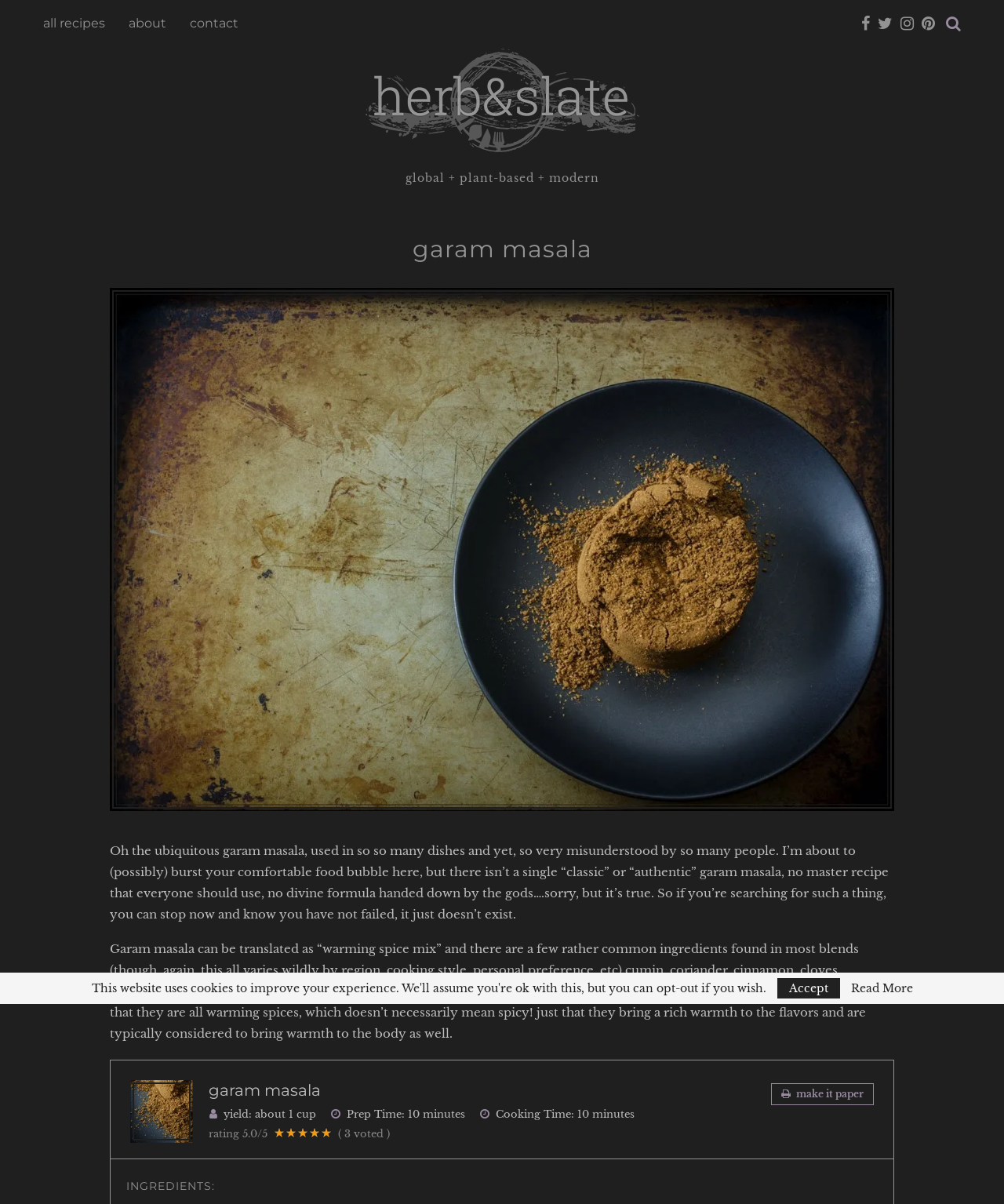What is the rating of the recipe on this webpage?
Look at the image and provide a detailed response to the question.

The rating of the recipe is mentioned at the bottom of the webpage, which displays '5.0/5'.